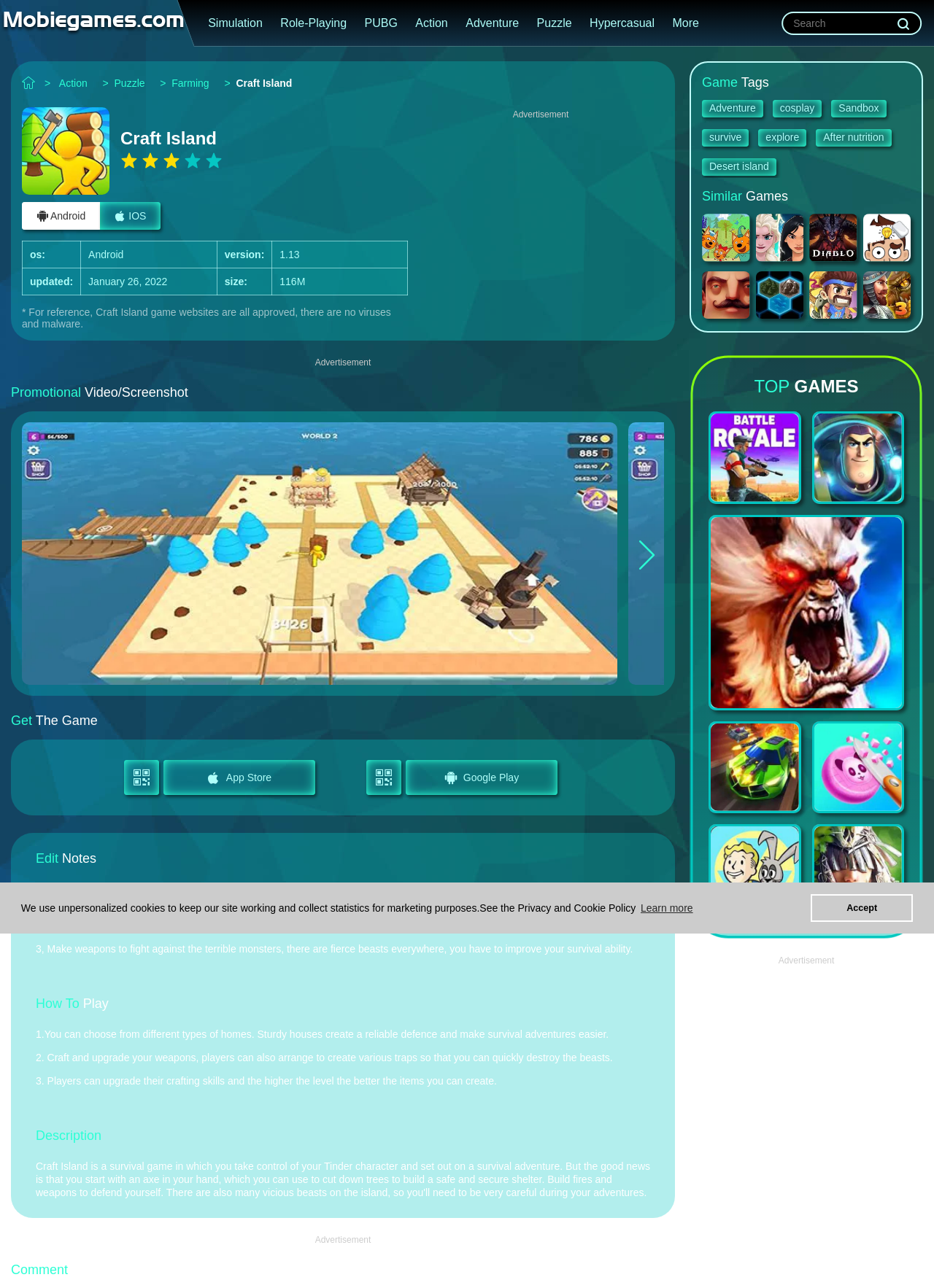Can you provide the bounding box coordinates for the element that should be clicked to implement the instruction: "View promotional video or screenshot"?

[0.023, 0.328, 0.711, 0.532]